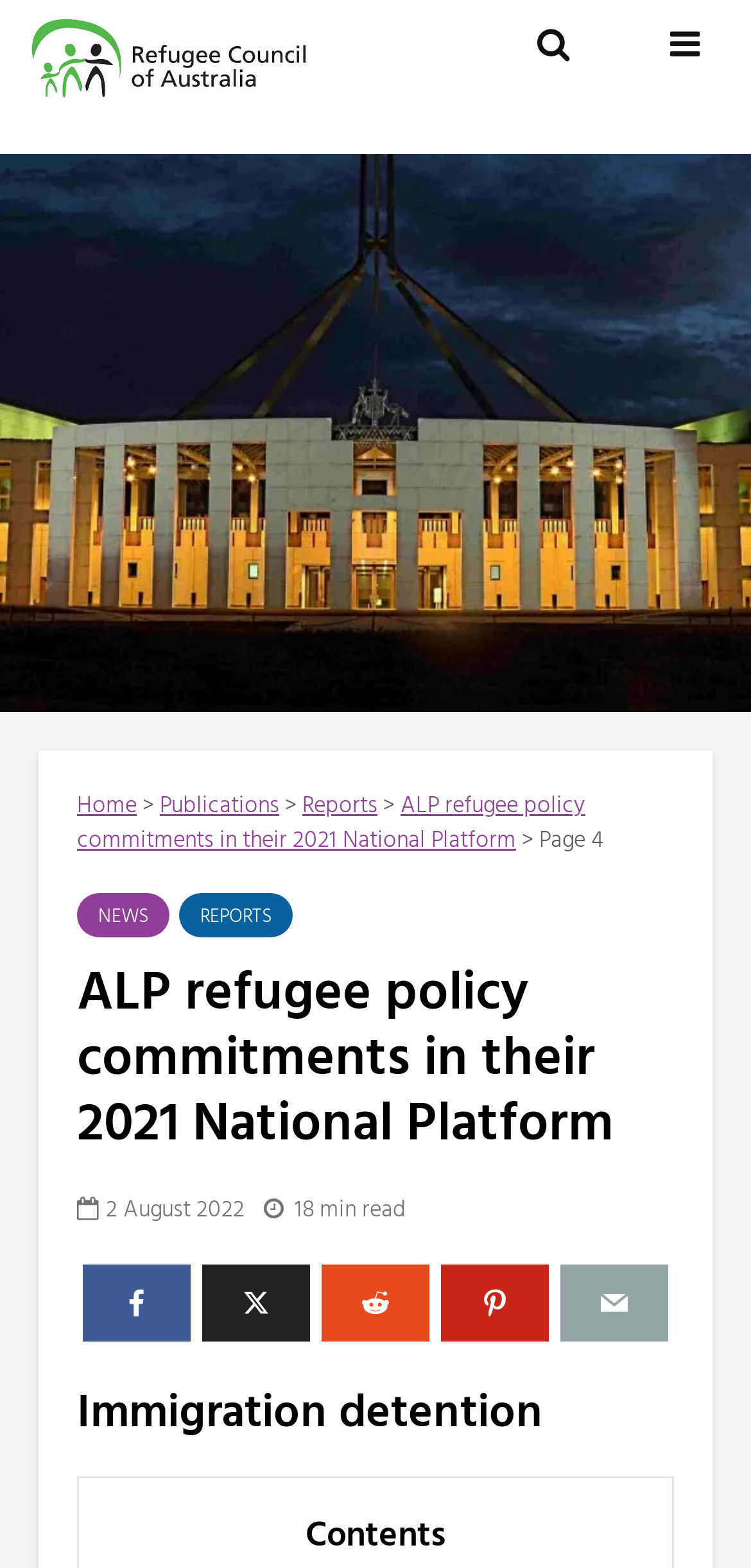How many links are in the top navigation bar?
Based on the screenshot, give a detailed explanation to answer the question.

I counted the links in the top navigation bar, which are 'Home', 'Publications', 'Reports', 'ALP refugee policy commitments in their 2021 National Platform', and 'NEWS'. There are 5 links in total.